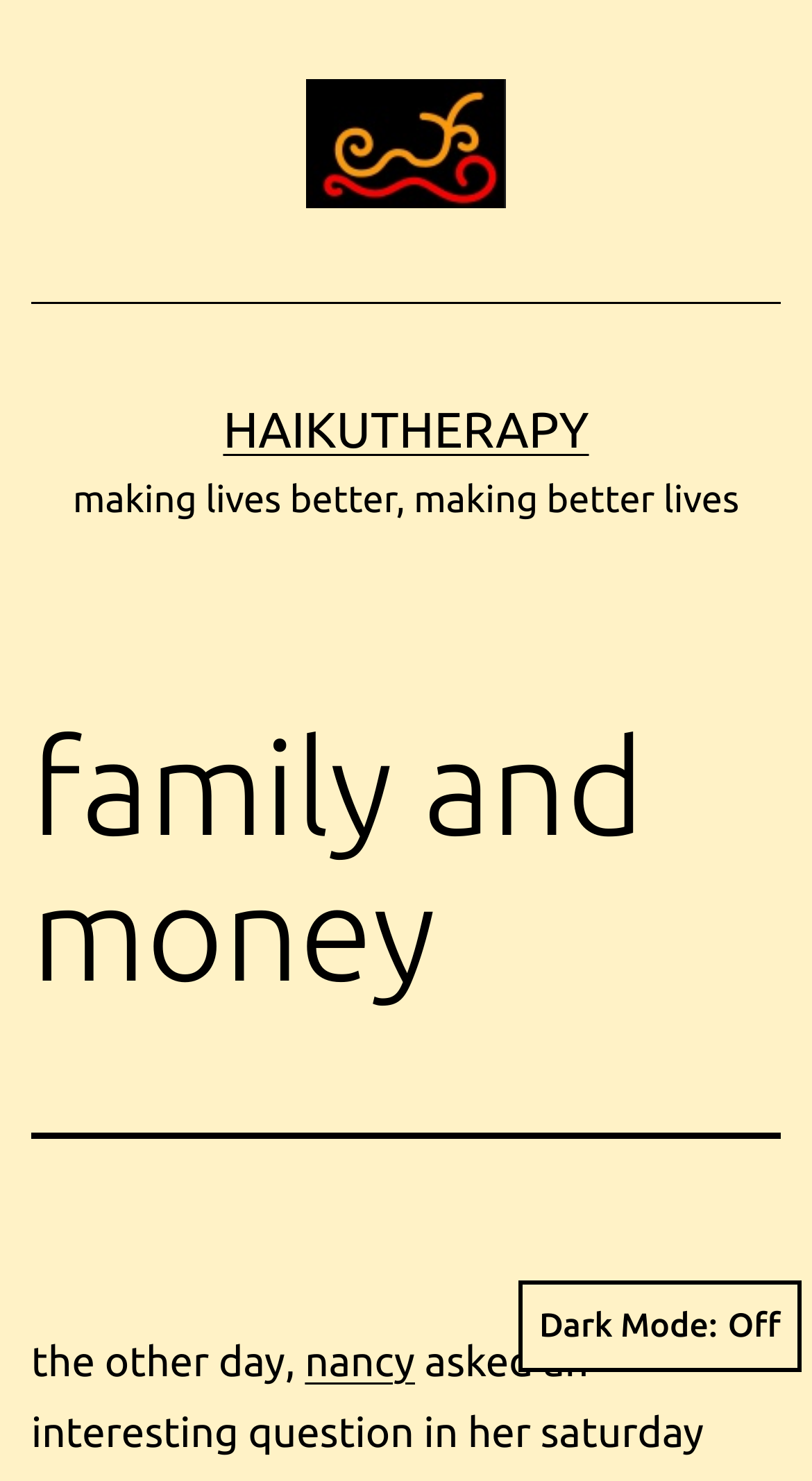What is the topic of the webpage?
Please look at the screenshot and answer in one word or a short phrase.

family and money